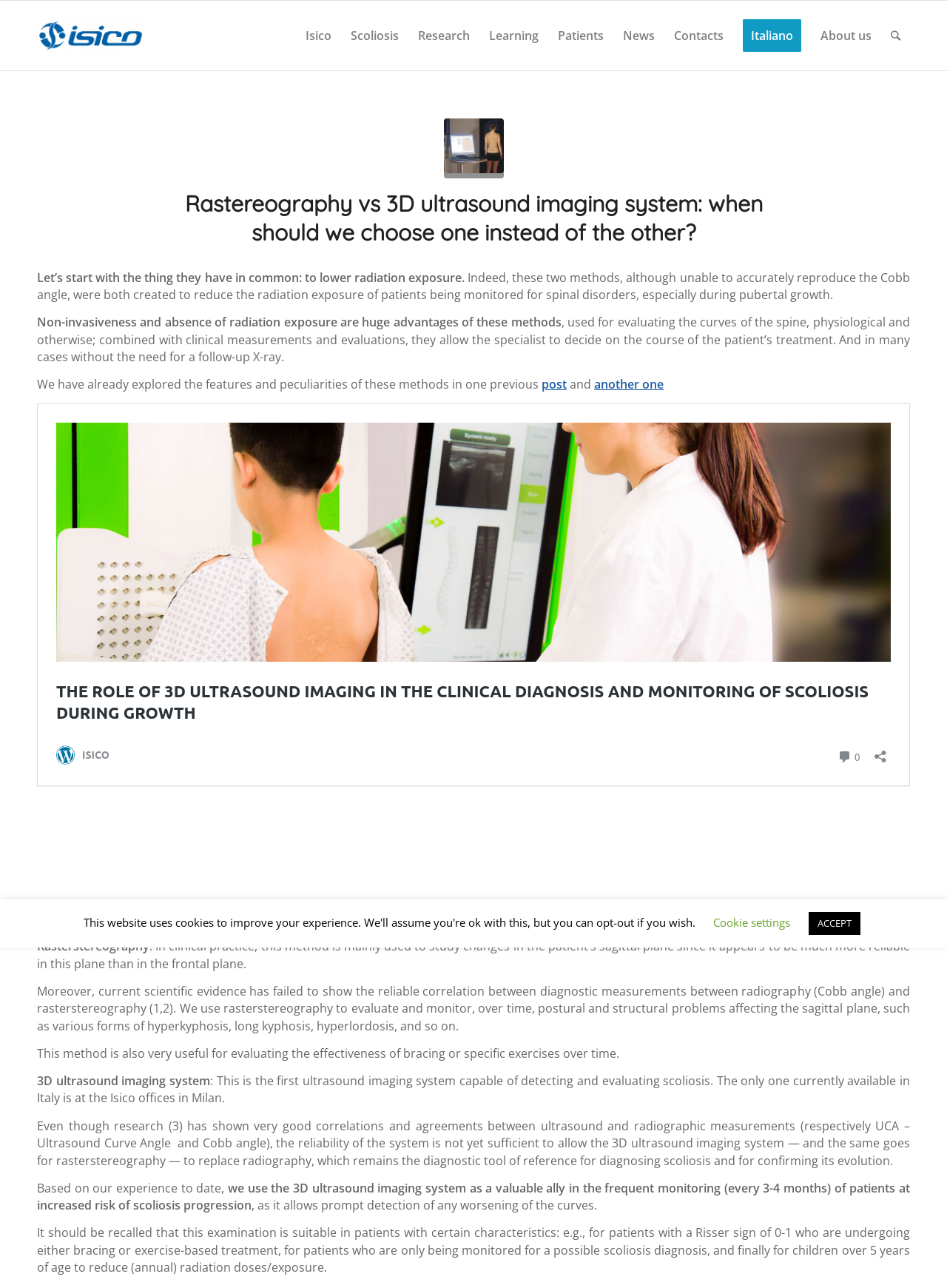Given the description "Cookie settings", provide the bounding box coordinates of the corresponding UI element.

[0.753, 0.71, 0.834, 0.722]